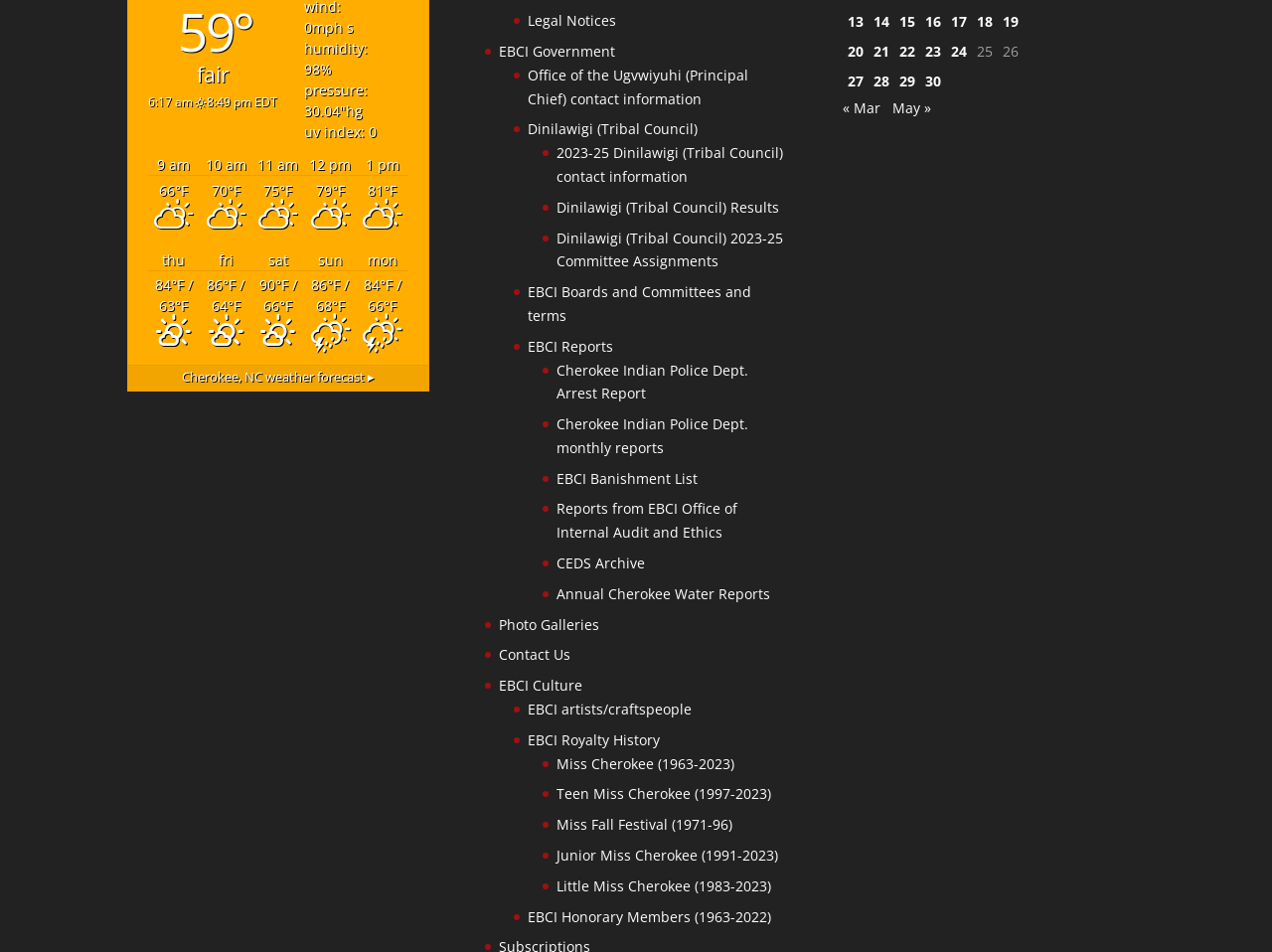Identify the bounding box coordinates of the clickable region required to complete the instruction: "contact the Office of the Ugvwiyuhi (Principal Chief)". The coordinates should be given as four float numbers within the range of 0 and 1, i.e., [left, top, right, bottom].

[0.415, 0.069, 0.588, 0.113]